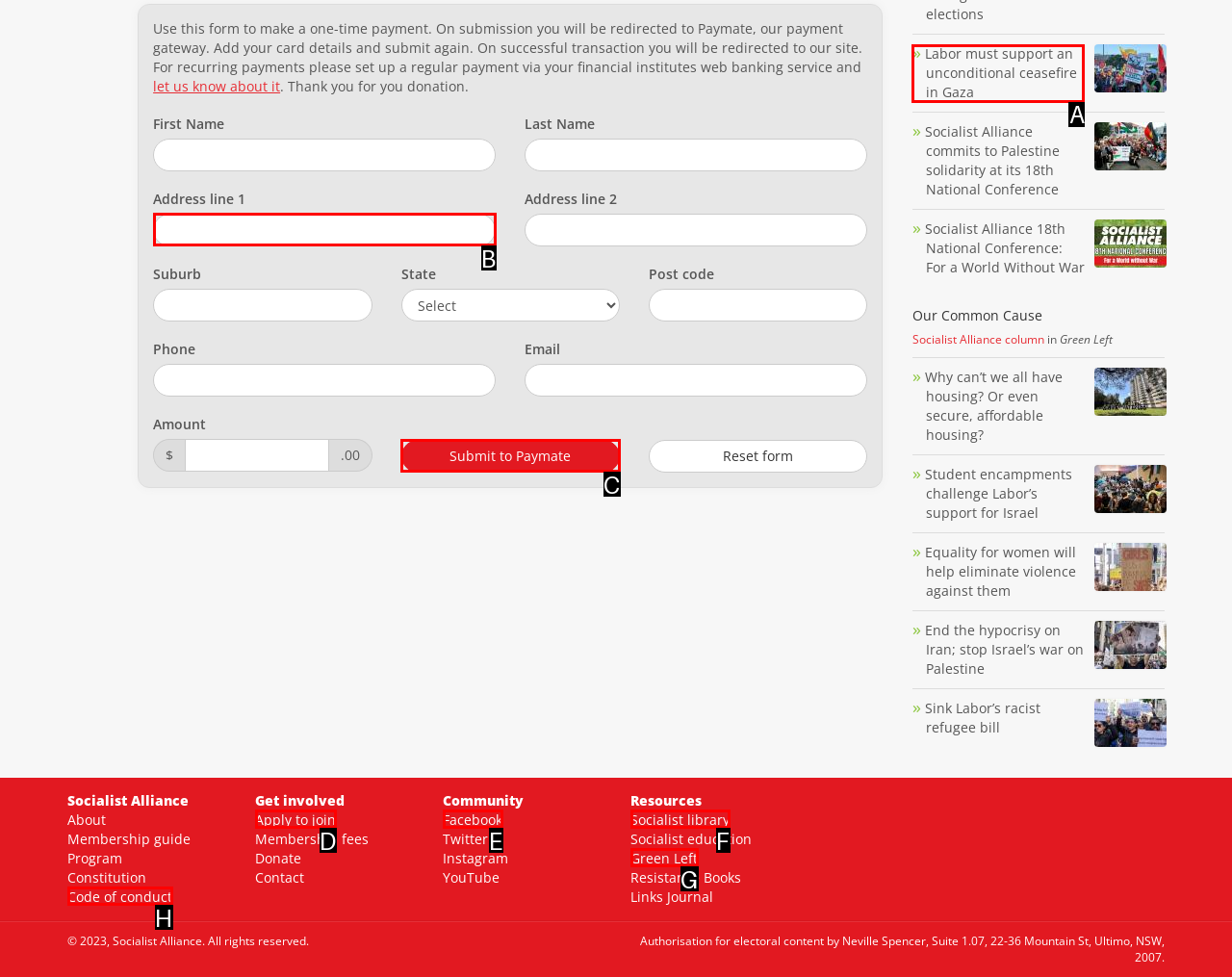Select the letter that corresponds to the description: parent_node: Address line 1 name="regindi_address1". Provide your answer using the option's letter.

B